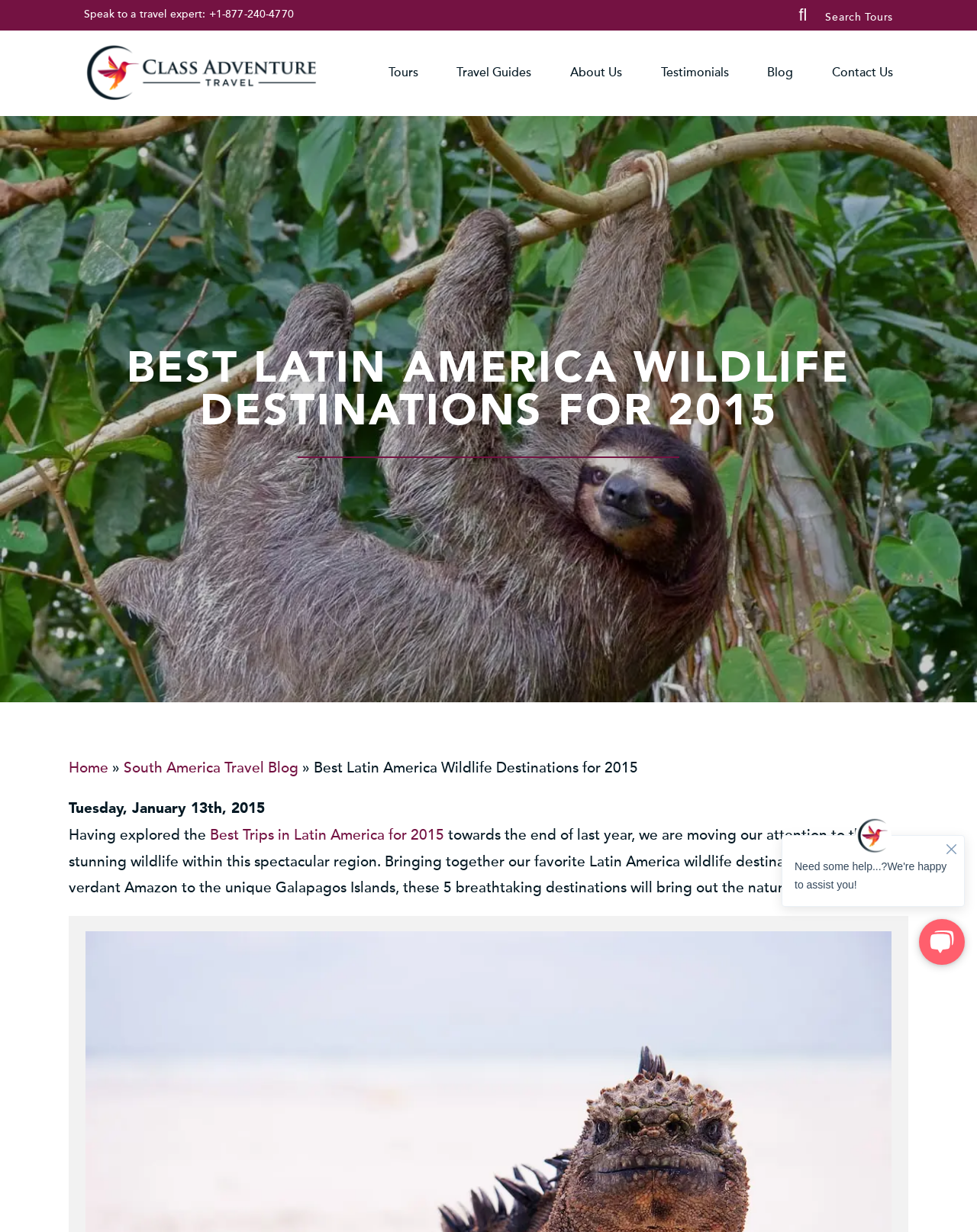Please identify the bounding box coordinates of the element's region that needs to be clicked to fulfill the following instruction: "Search Tours". The bounding box coordinates should consist of four float numbers between 0 and 1, i.e., [left, top, right, bottom].

[0.813, 0.003, 0.831, 0.021]